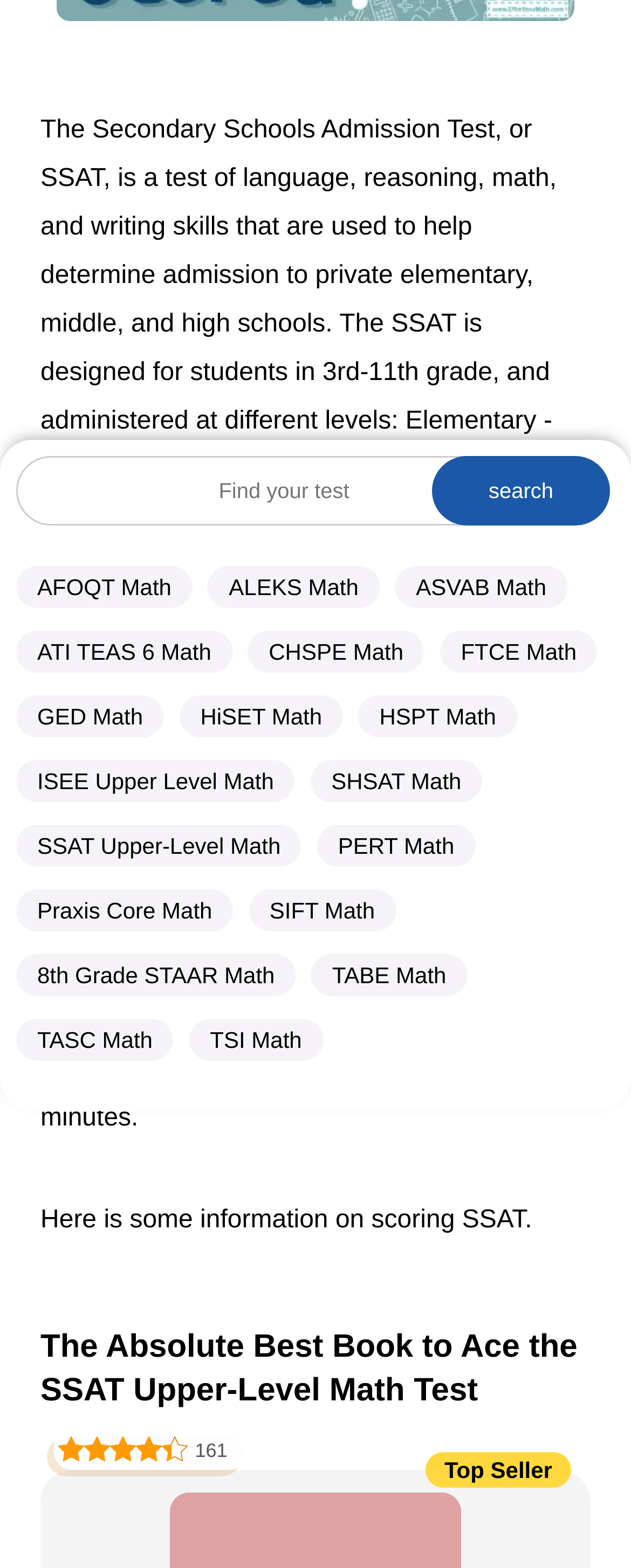Give the bounding box coordinates for the element described as: "SSAT Upper Level Math Worksheets".

[0.118, 0.444, 0.821, 0.462]